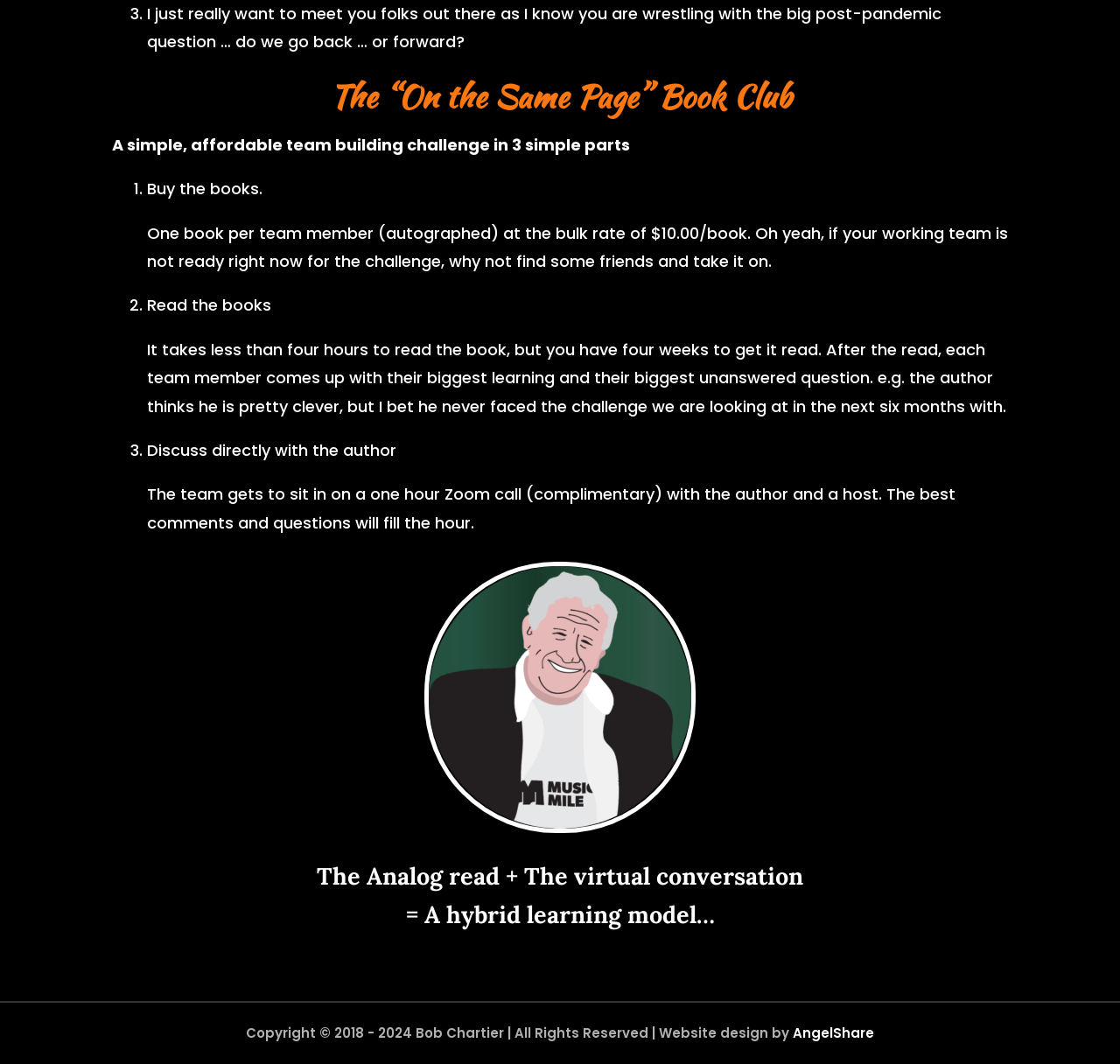Locate the bounding box for the described UI element: "AngelShare". Ensure the coordinates are four float numbers between 0 and 1, formatted as [left, top, right, bottom].

[0.708, 0.962, 0.78, 0.979]